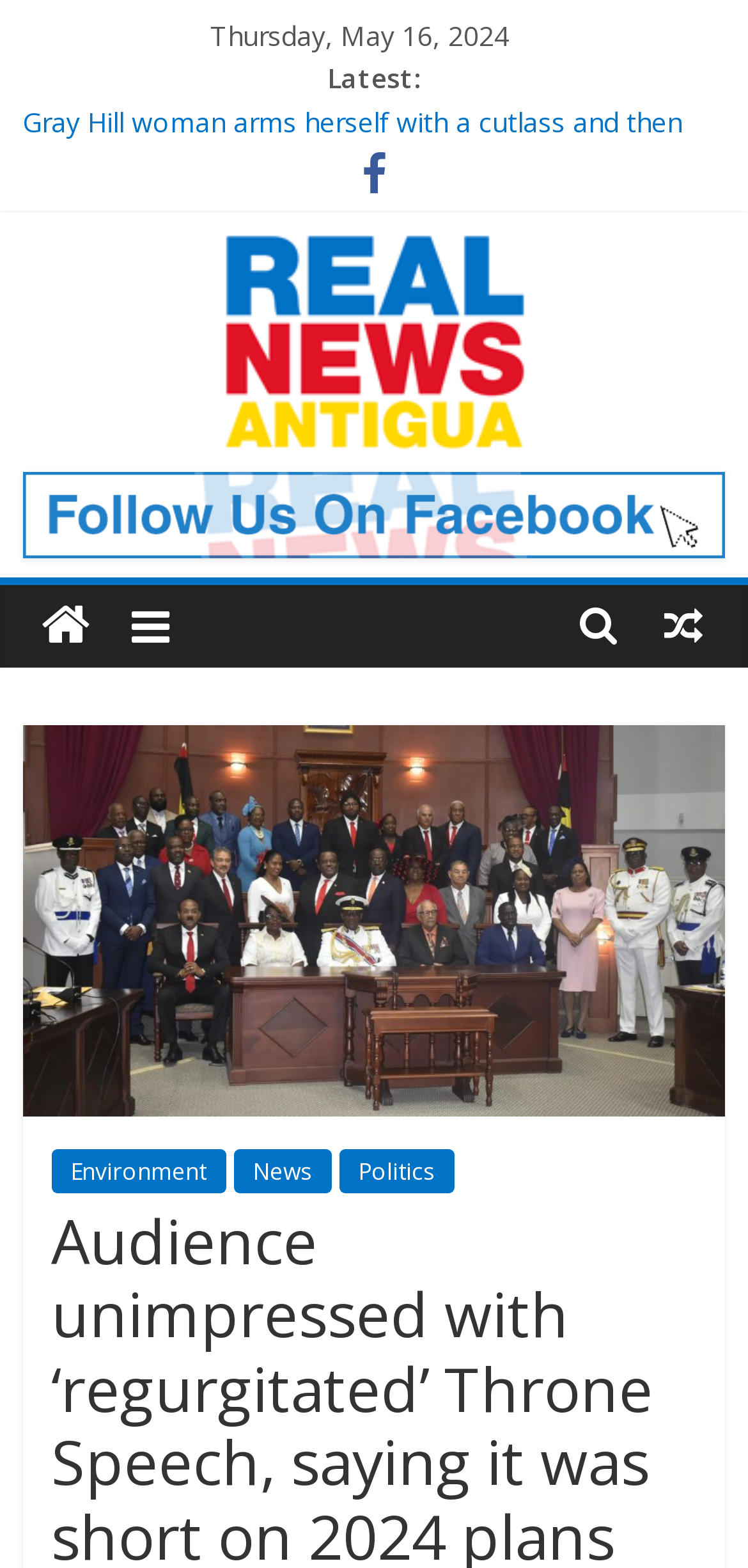Locate the bounding box coordinates of the area to click to fulfill this instruction: "Read the 'Politics' news". The bounding box should be presented as four float numbers between 0 and 1, in the order [left, top, right, bottom].

[0.453, 0.733, 0.607, 0.761]